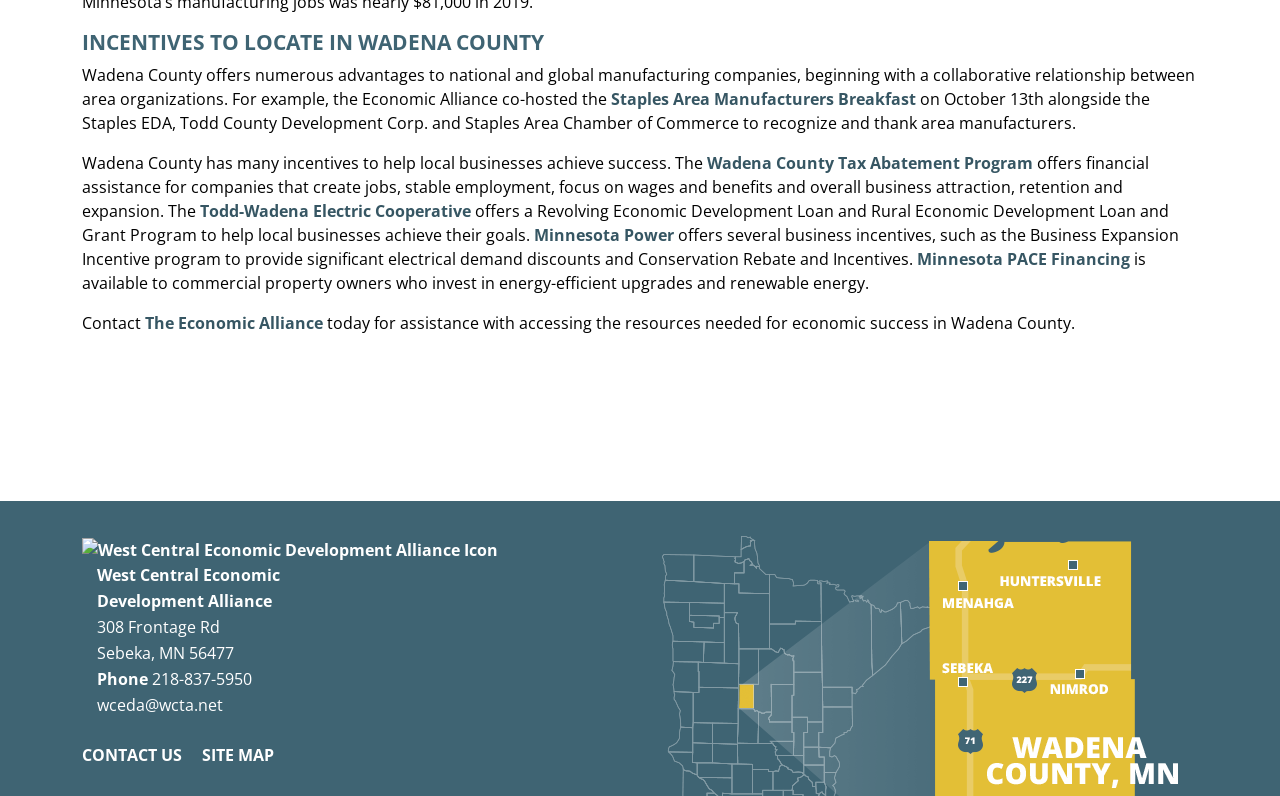Respond to the question below with a single word or phrase:
What is the purpose of the Wadena County Tax Abatement Program?

Financial assistance for job creation